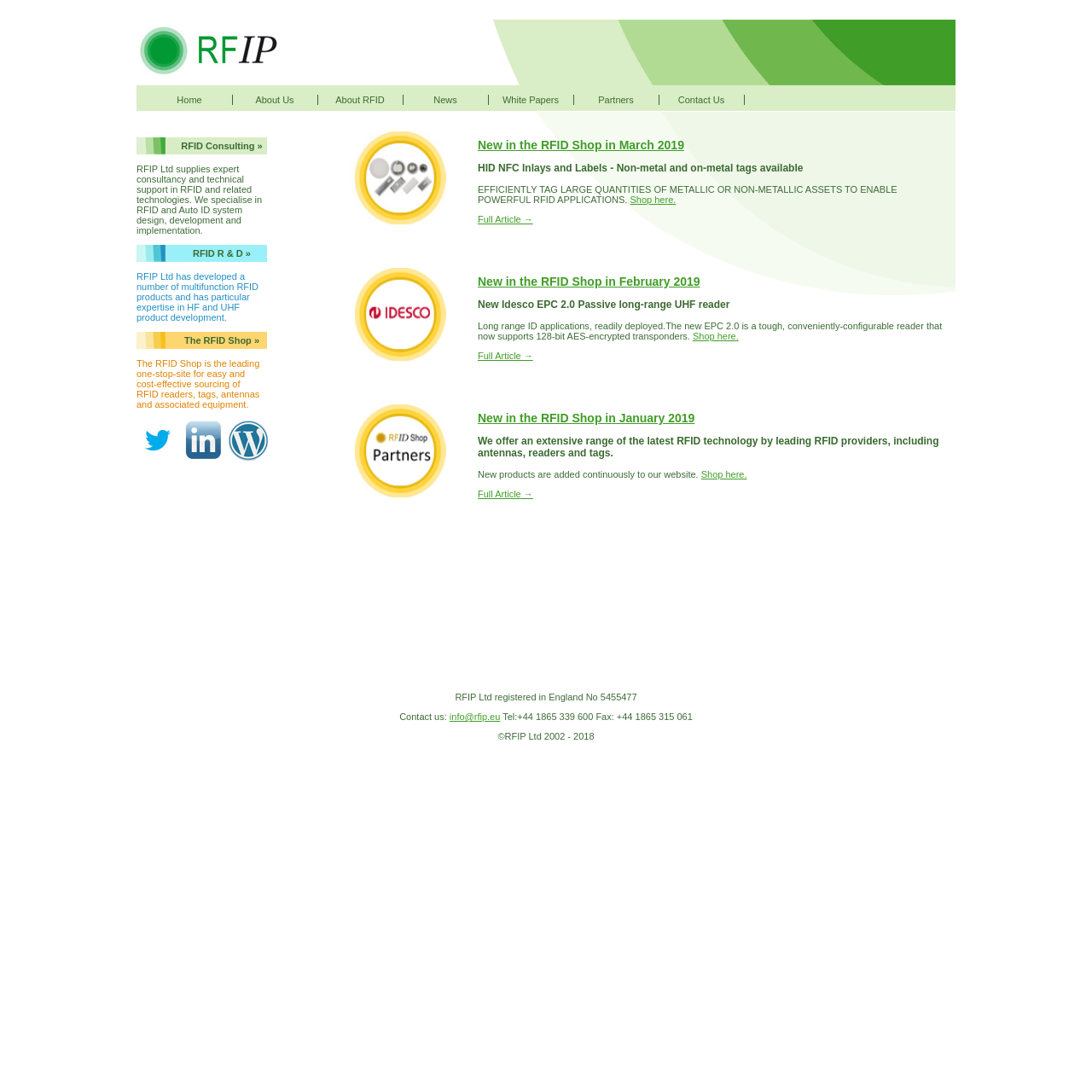Locate the bounding box coordinates of the clickable area needed to fulfill the instruction: "Click the 'Wishlist' button".

None